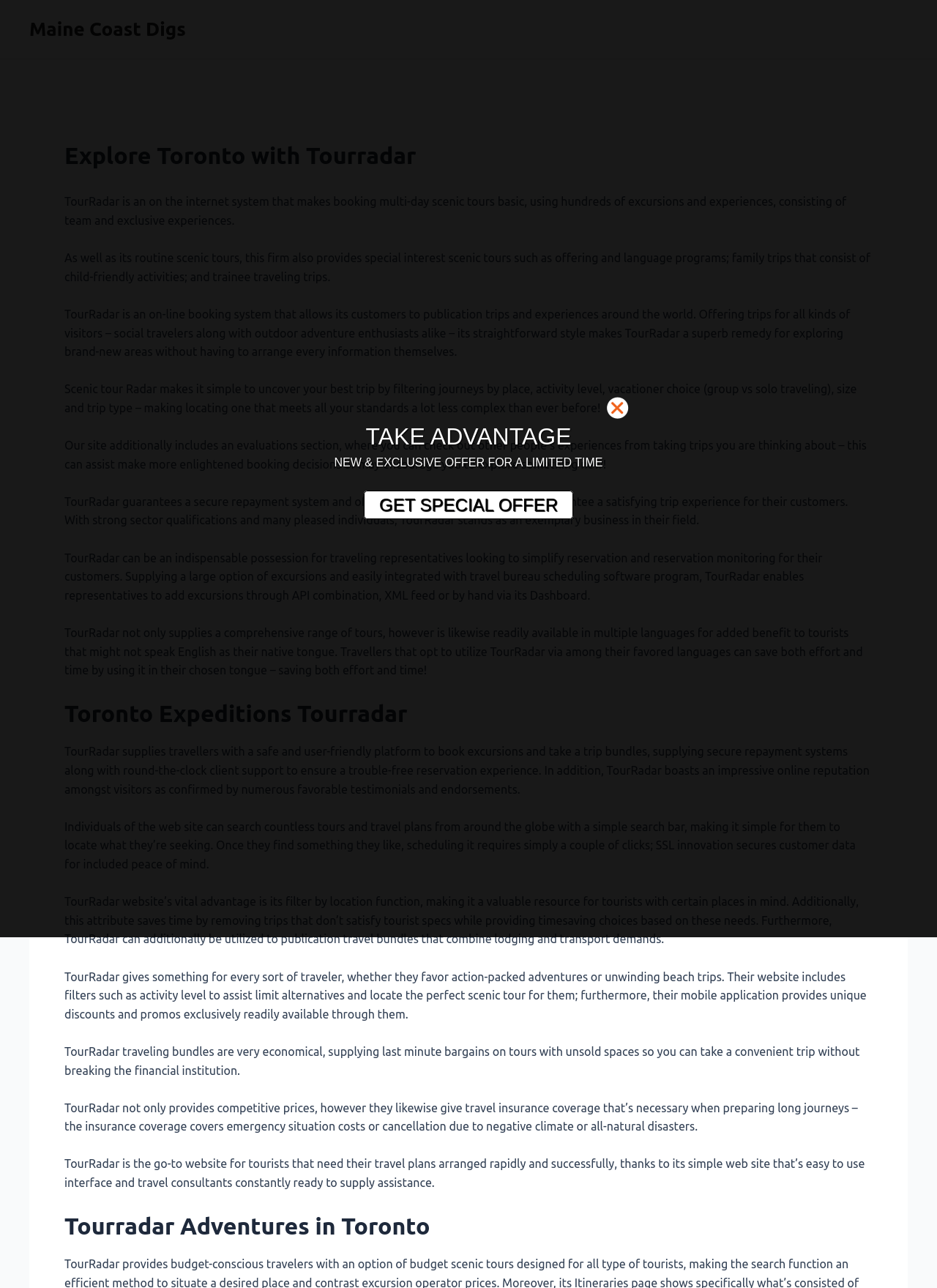Please answer the following query using a single word or phrase: 
What is the advantage of booking travel packages through TourRadar?

Competitive prices